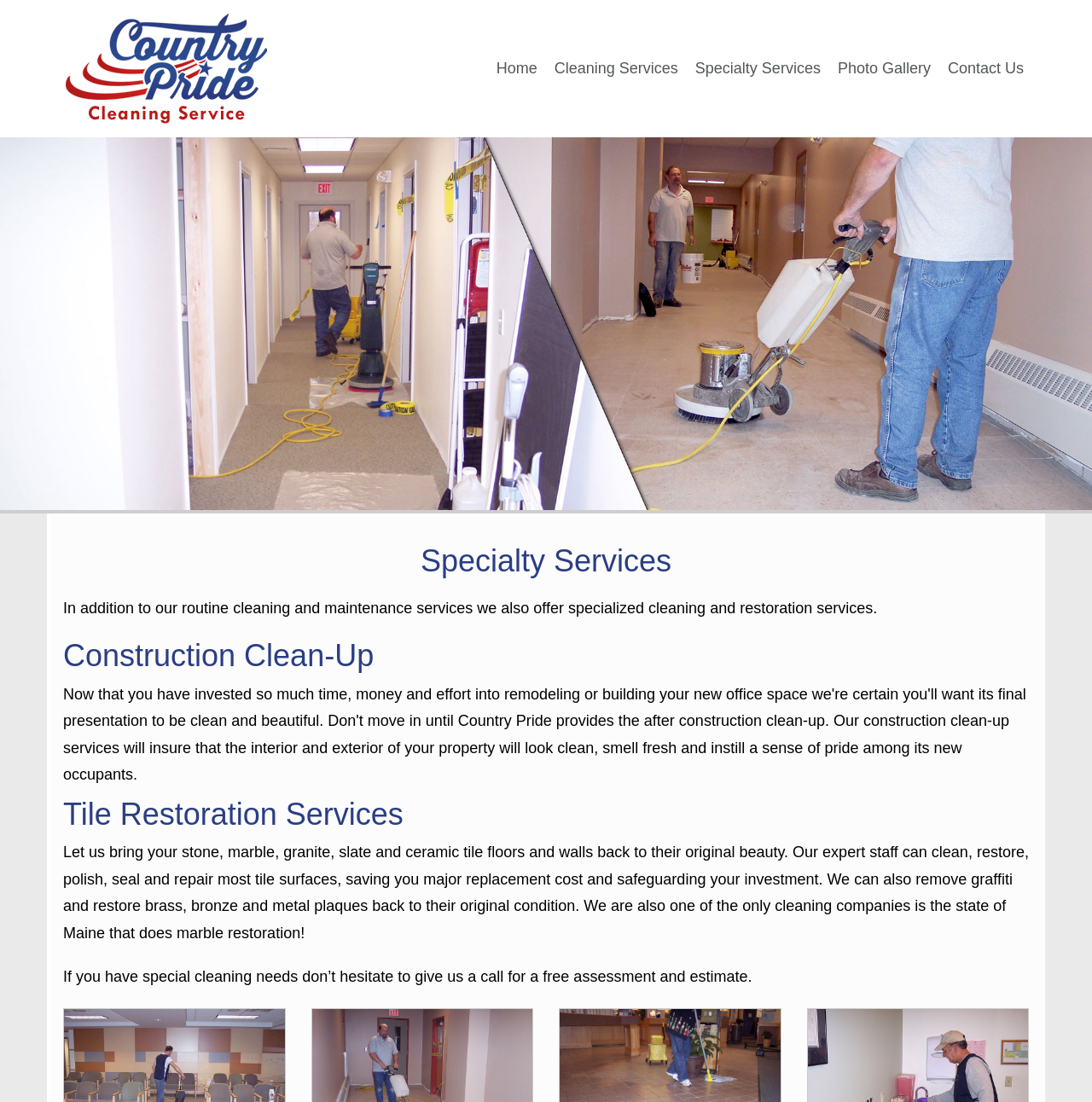Please provide a comprehensive answer to the question below using the information from the image: What is the 'Construction Clean-Up' service for?

The 'Construction Clean-Up' service is a specialized service offered by the company, which is likely for cleaning up after construction projects, as the name suggests, and is part of the company's commercial cleaning services.